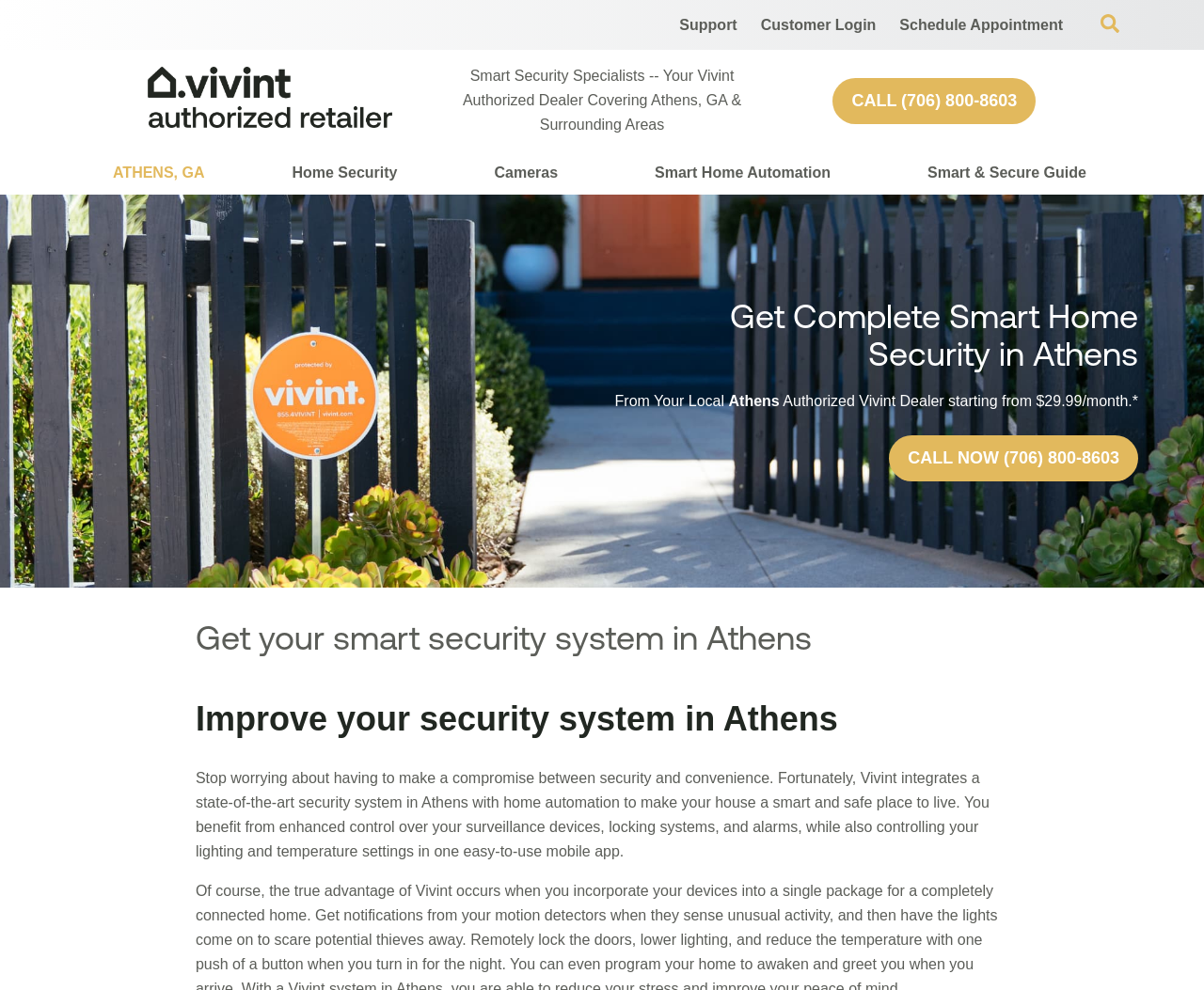Provide a brief response to the question using a single word or phrase: 
What is the benefit of Vivint's smart security system?

Enhanced control over surveillance devices, locking systems, and alarms